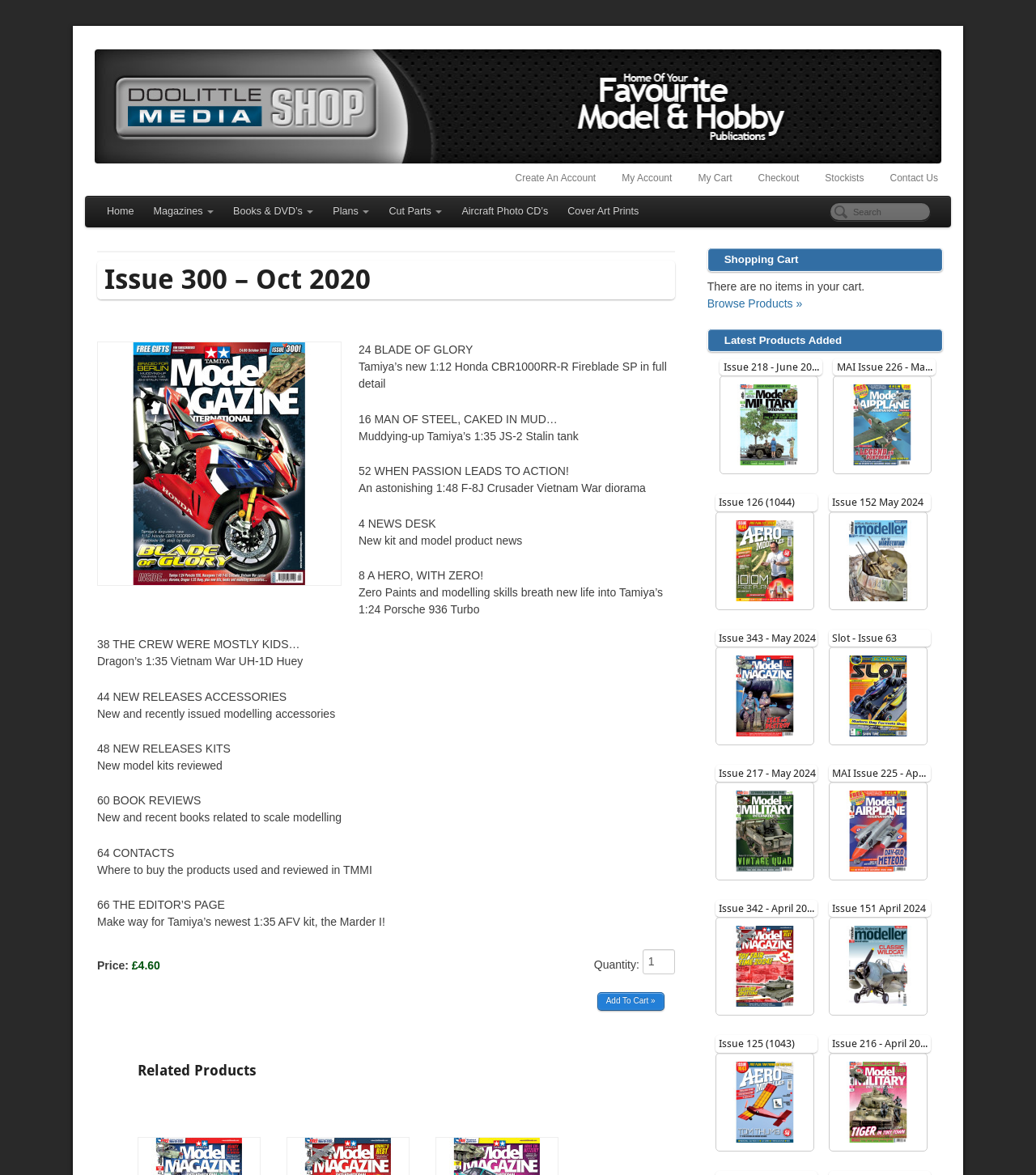Provide a thorough description of the webpage you see.

The webpage is the Doolittle Media Shop, specifically showcasing Issue 300 of October 2020. At the top, there is a logo and a navigation menu with links to "Create An Account", "My Account", "My Cart", "Checkout", "Stockists", and "Contact Us". Below the navigation menu, there is a search bar.

On the left side, there is a vertical menu with links to "Home", "Magazines", "Books & DVD’s", "Plans", "Cut Parts", "Aircraft Photo CD’s", and "Cover Art Prints". 

The main content area is divided into sections. The first section displays the cover of Issue 300, with a heading "Issue 300 – Oct 2020" and an image of the magazine cover. Below the cover, there are several article summaries, including "24 BLADE OF GLORY", "Tamiya’s new 1:12 Honda CBR1000RR-R Fireblade SP in full detail", and "Muddying-up Tamiya’s 1:35 JS-2 Stalin tank".

The next section is titled "NEWS DESK" and features news and product updates. This is followed by sections showcasing new releases, including kits, accessories, and books. There is also a section for book reviews and contacts.

On the right side, there is a shopping cart section, which is currently empty. Below the shopping cart, there are sections displaying the latest products added, including issues of various magazines.

Throughout the page, there are multiple images of magazine covers, and each section has a clear heading to distinguish it from others.